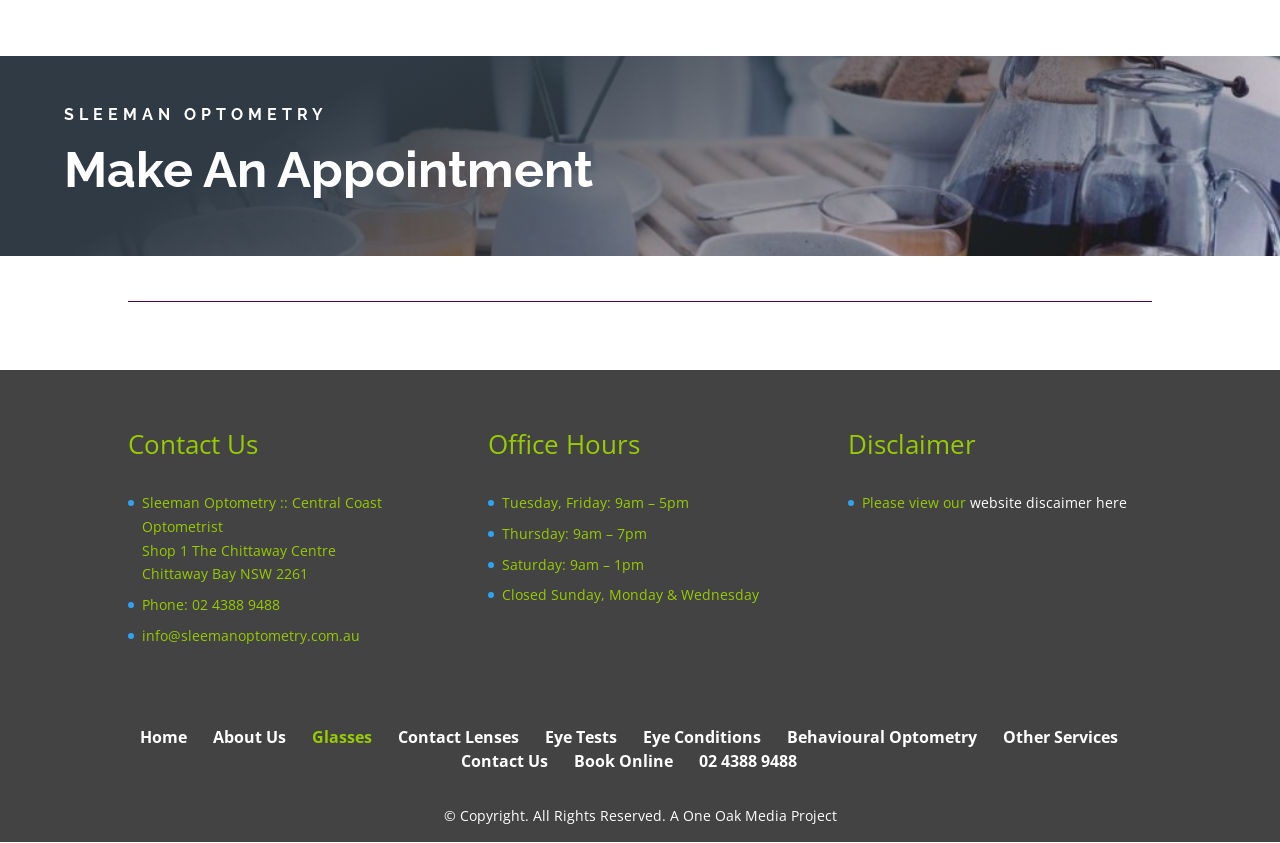Using the information in the image, could you please answer the following question in detail:
What is the location of the clinic?

The location of the clinic can be found in the contact information section of the webpage, which is located in the middle of the page. The address is listed as 'Shop 1 The Chittaway Centre, Chittaway Bay NSW 2261'.